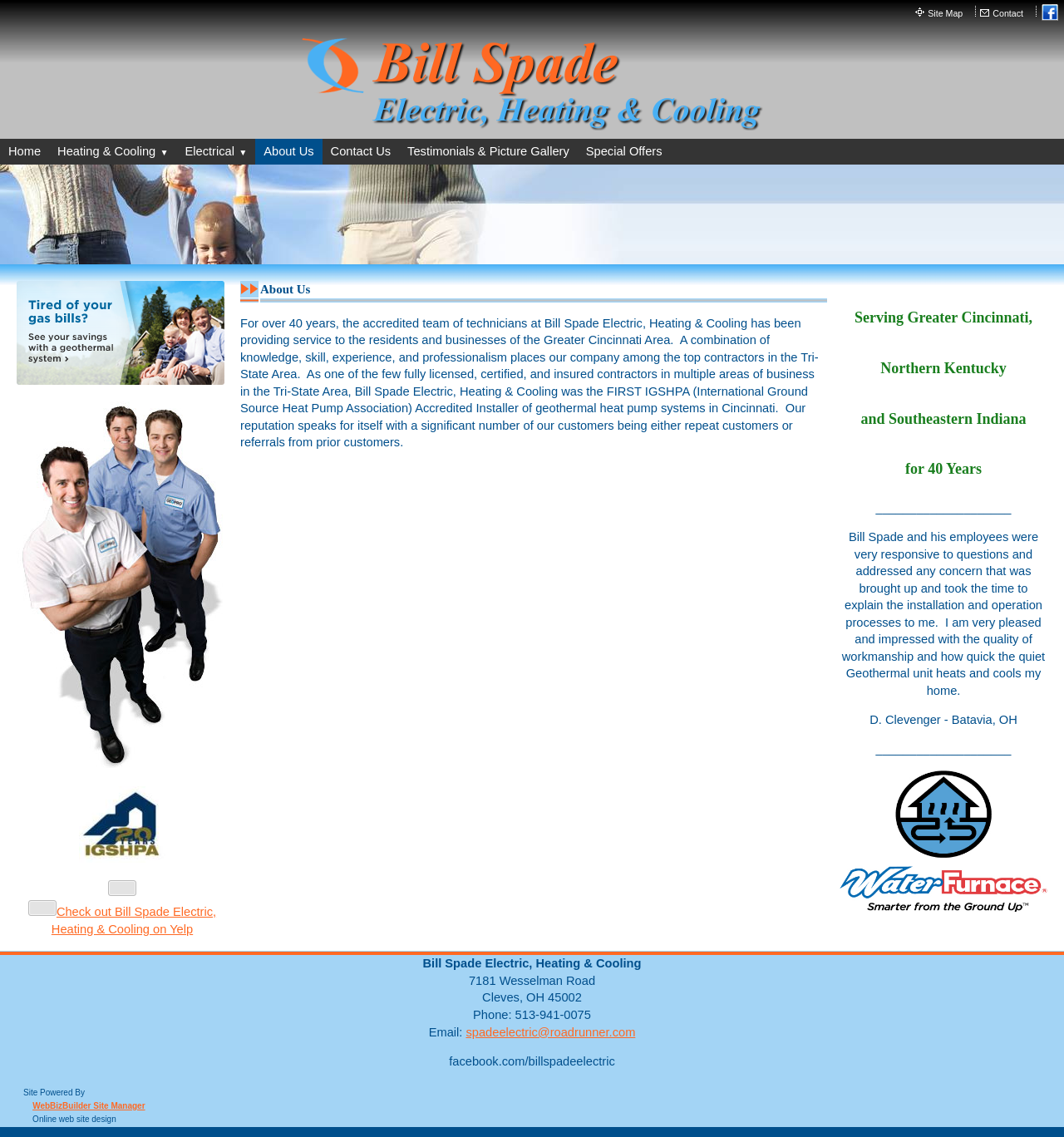Pinpoint the bounding box coordinates of the area that must be clicked to complete this instruction: "Calculate Savings".

[0.016, 0.329, 0.211, 0.34]